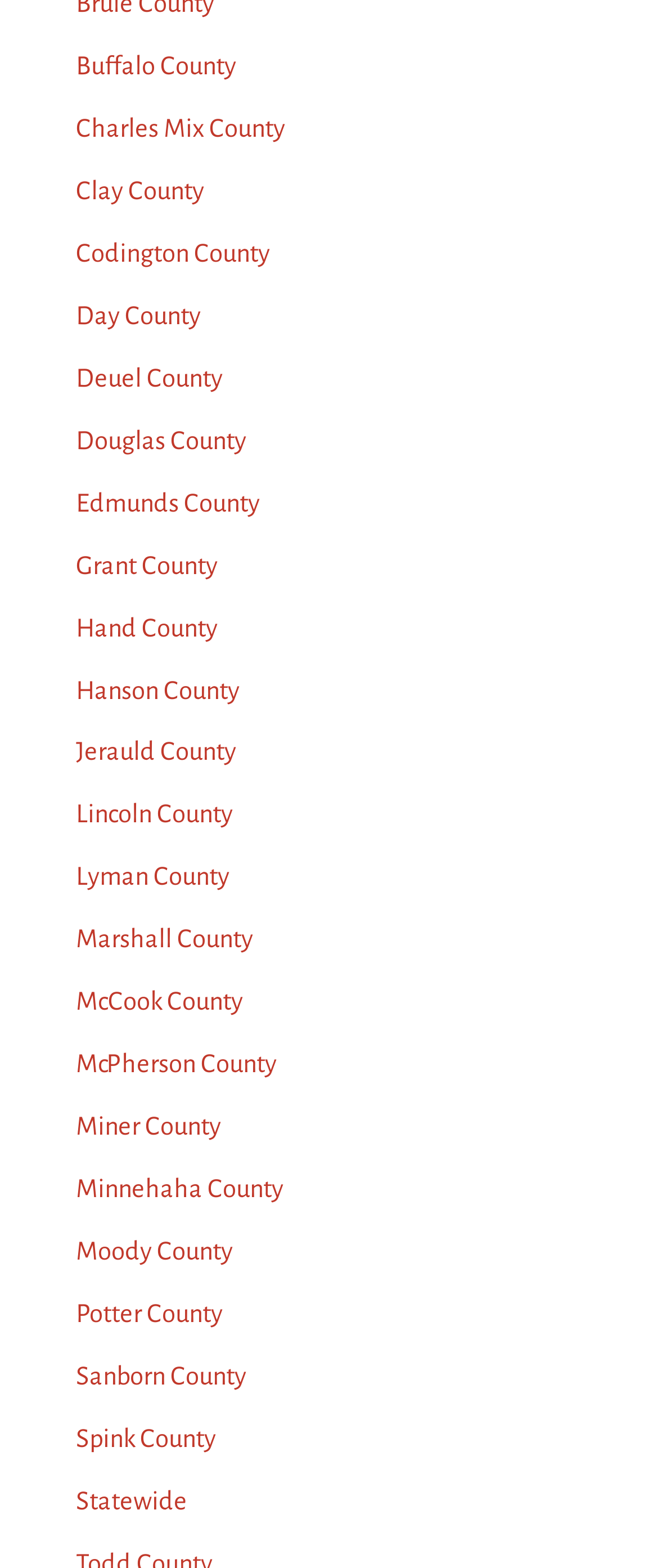Locate the bounding box coordinates of the region to be clicked to comply with the following instruction: "visit Charles Mix County". The coordinates must be four float numbers between 0 and 1, in the form [left, top, right, bottom].

[0.115, 0.073, 0.433, 0.091]